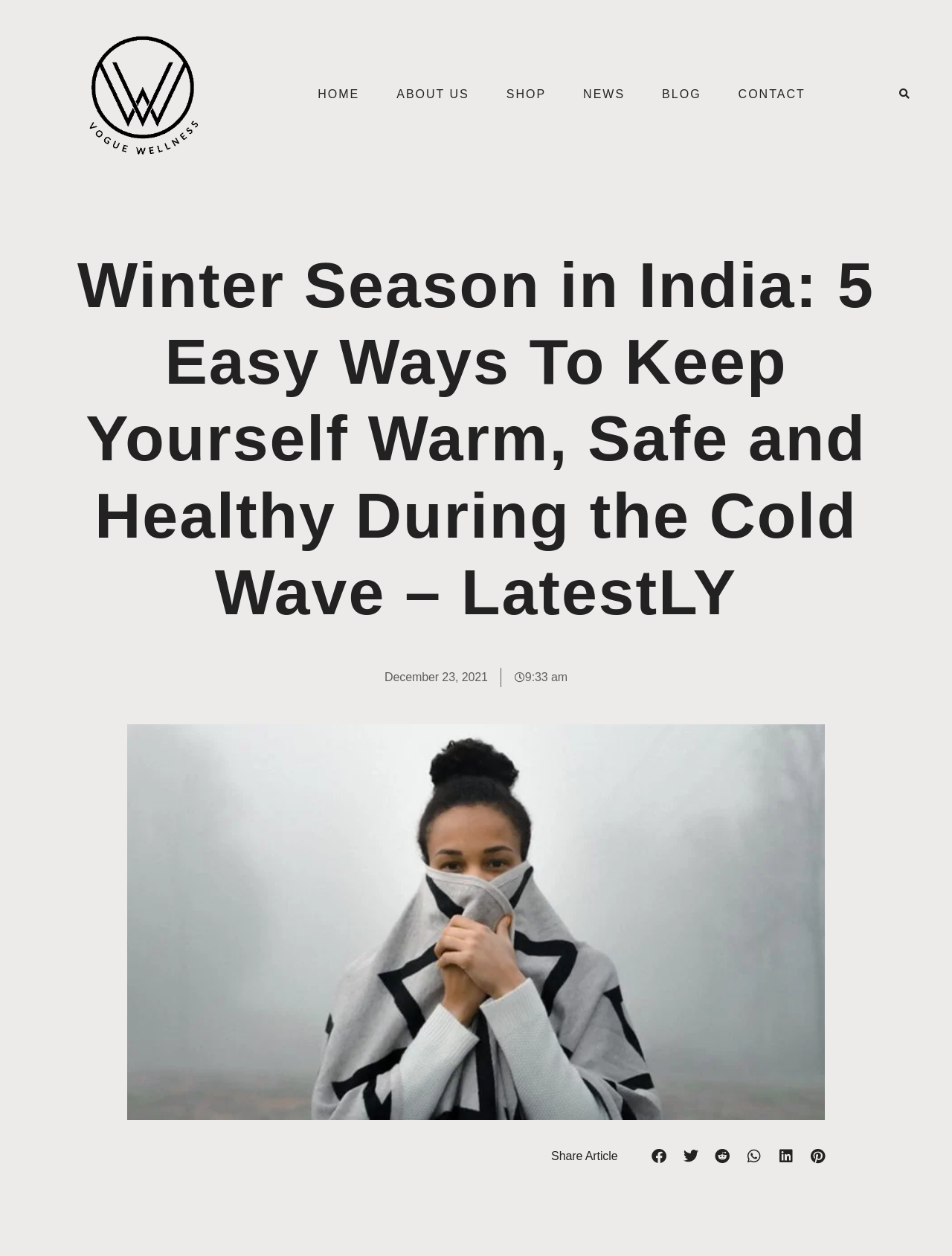Please answer the following question using a single word or phrase: 
Is there a search function available?

Yes